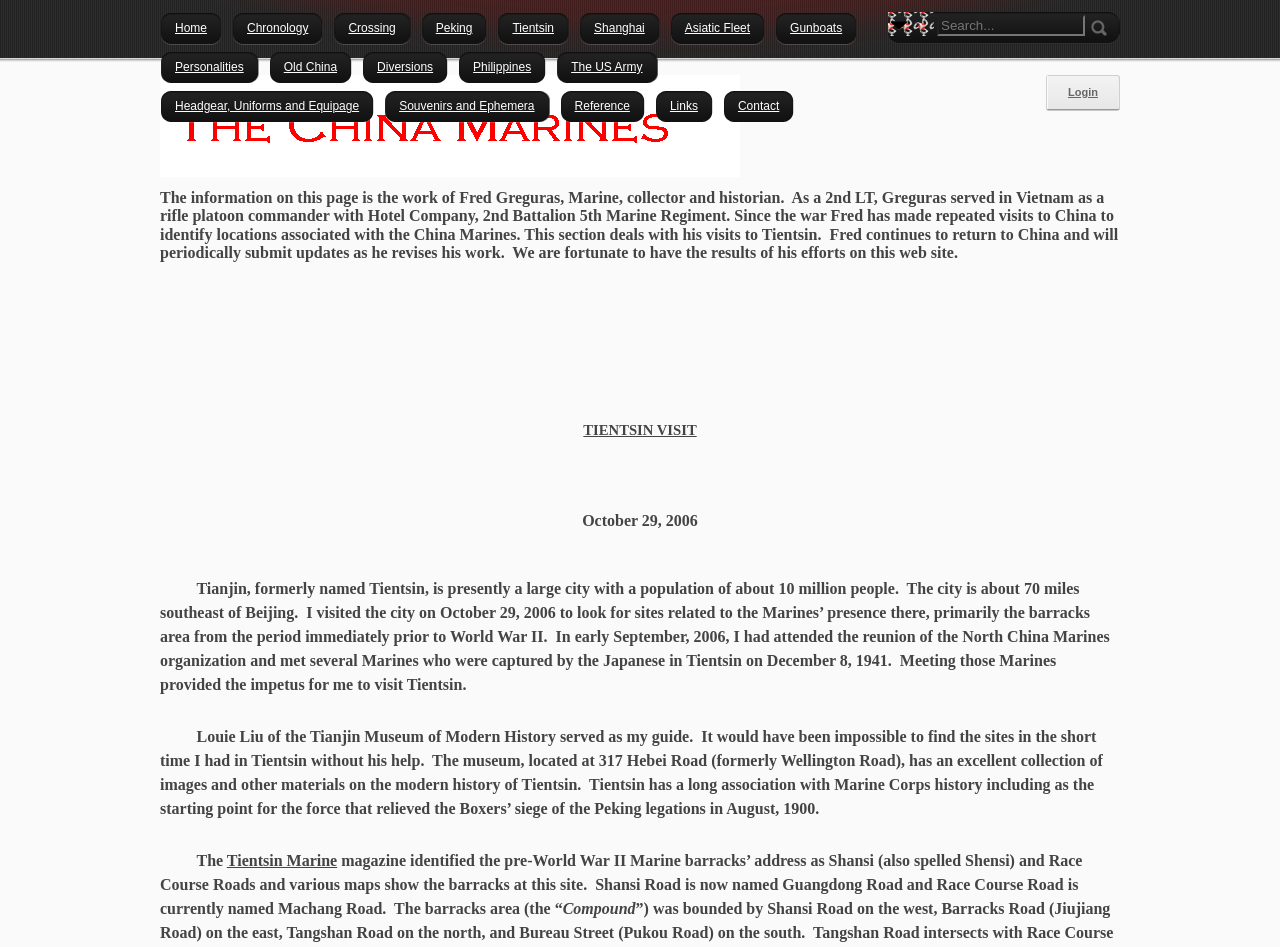Answer the following query with a single word or phrase:
What is the name of the museum that Louie Liu is from?

Tianjin Museum of Modern History